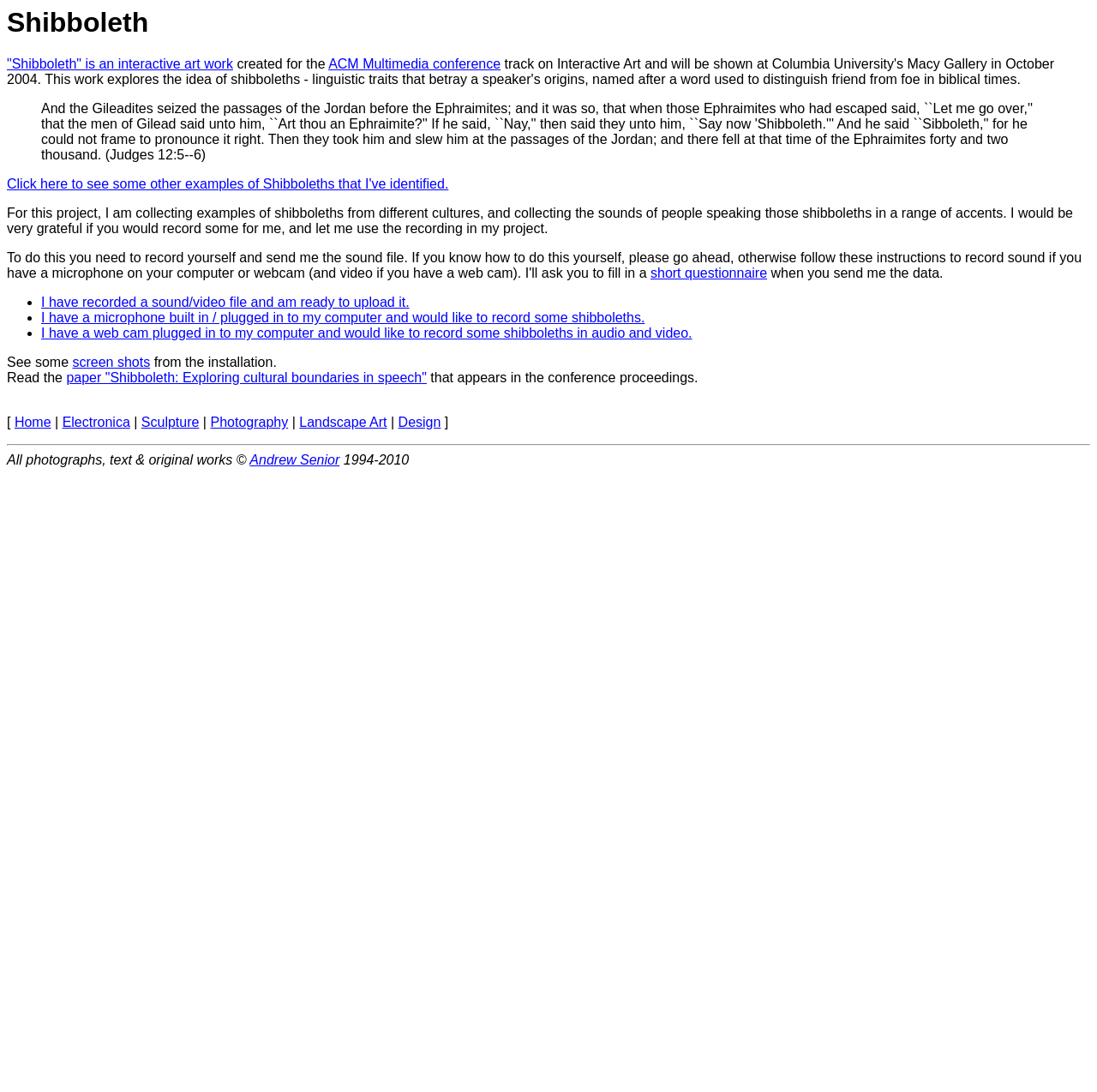Using the given element description, provide the bounding box coordinates (top-left x, top-left y, bottom-right x, bottom-right y) for the corresponding UI element in the screenshot: ACM Multimedia conference

[0.299, 0.052, 0.456, 0.065]